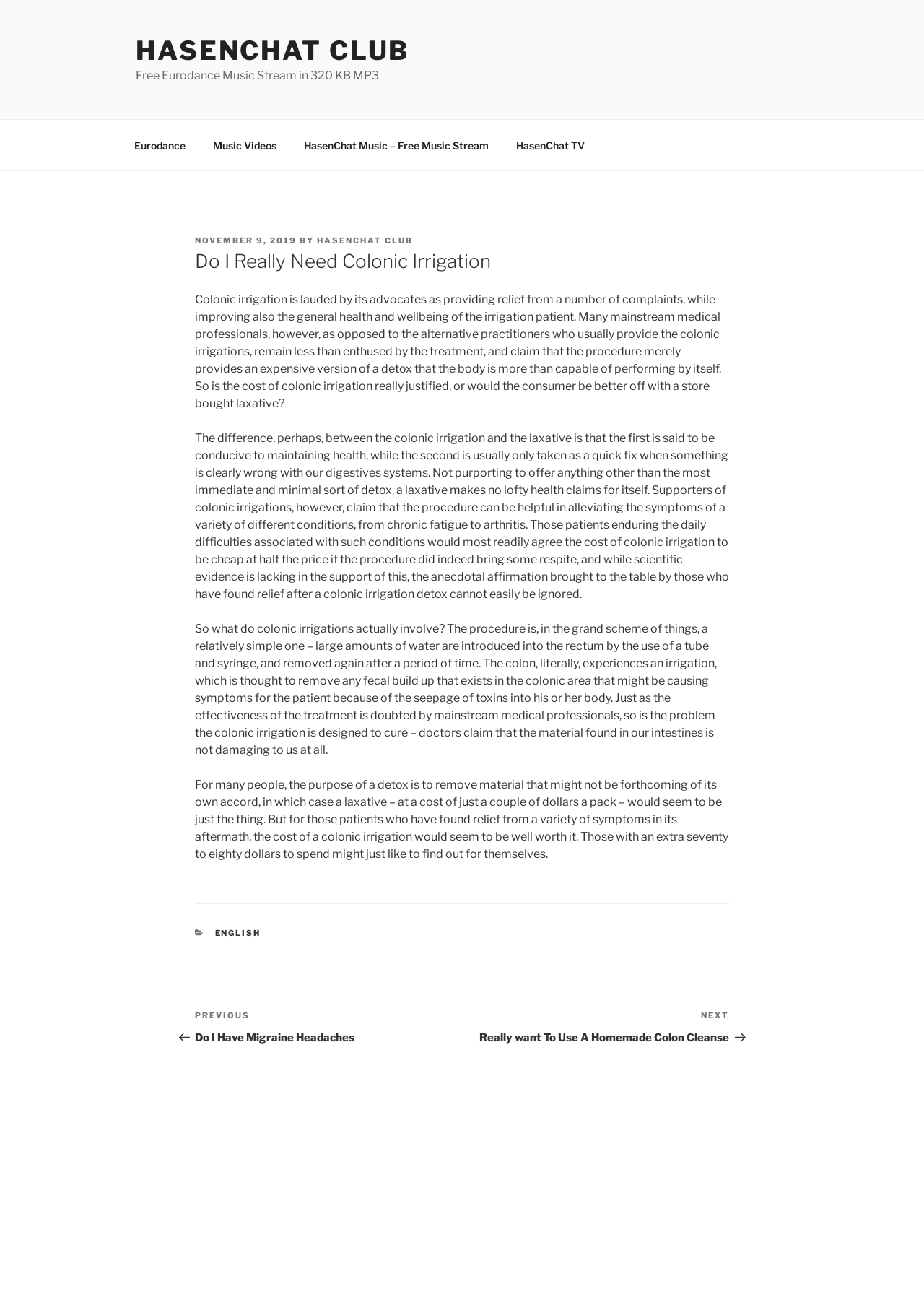Using the provided element description: "English", identify the bounding box coordinates. The coordinates should be four floats between 0 and 1 in the order [left, top, right, bottom].

[0.232, 0.716, 0.282, 0.723]